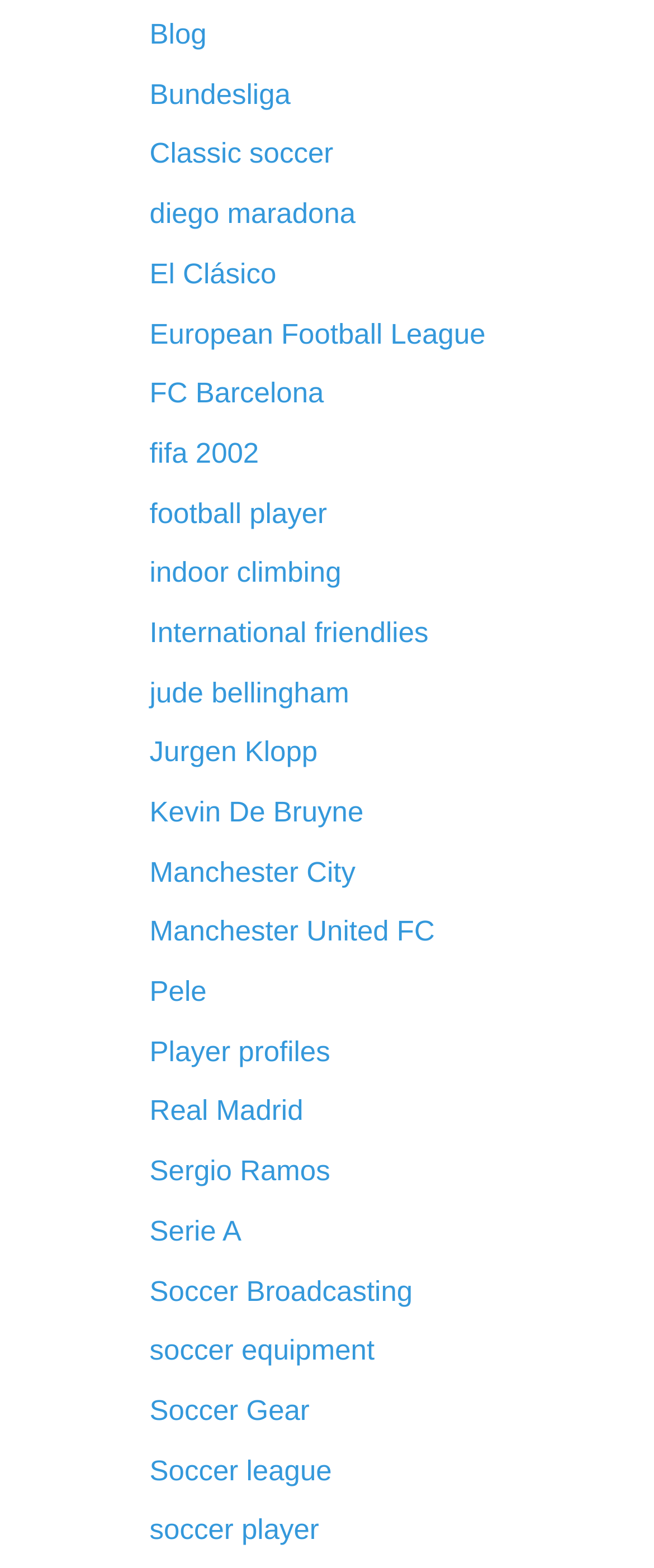Locate the bounding box coordinates of the UI element described by: "European Football League". The bounding box coordinates should consist of four float numbers between 0 and 1, i.e., [left, top, right, bottom].

[0.229, 0.203, 0.743, 0.223]